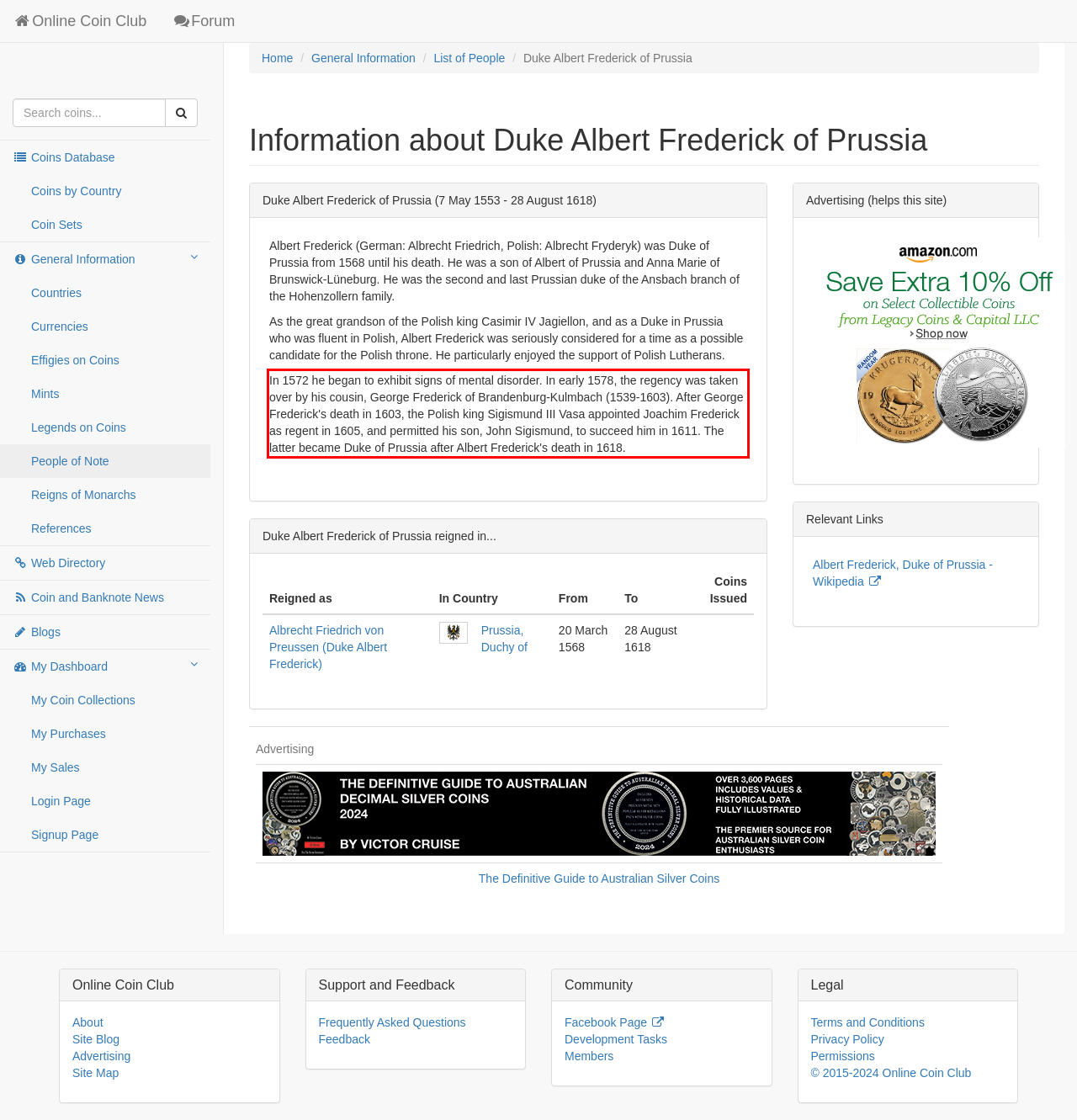Identify the text inside the red bounding box in the provided webpage screenshot and transcribe it.

In 1572 he began to exhibit signs of mental disorder. In early 1578, the regency was taken over by his cousin, George Frederick of Brandenburg-Kulmbach (1539-1603). After George Frederick's death in 1603, the Polish king Sigismund III Vasa appointed Joachim Frederick as regent in 1605, and permitted his son, John Sigismund, to succeed him in 1611. The latter became Duke of Prussia after Albert Frederick's death in 1618.